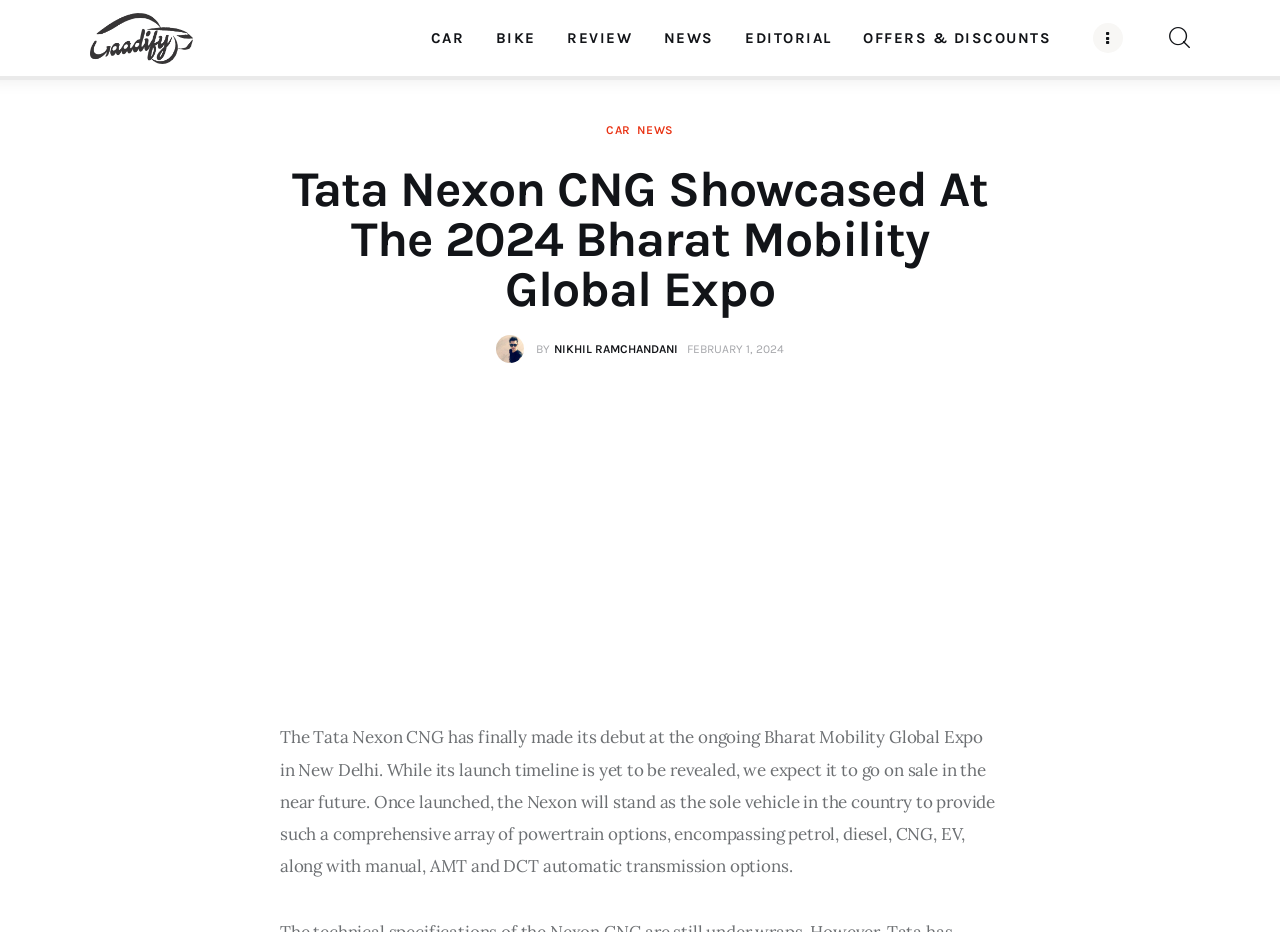Identify the bounding box coordinates for the element that needs to be clicked to fulfill this instruction: "View the Tata Nexon CNG details". Provide the coordinates in the format of four float numbers between 0 and 1: [left, top, right, bottom].

[0.225, 0.177, 0.775, 0.338]